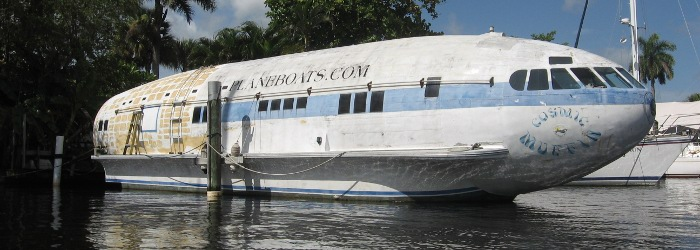What is the color of the vessel?
Analyze the screenshot and provide a detailed answer to the question.

The vessel appears weathered and distinctively painted in shades of blue and white, which is evident from the image.